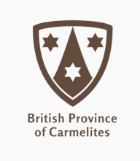Generate an in-depth description of the visual content.

The image showcases the emblem of the British Province of Carmelites, featuring a traditional shield design. The shield is adorned with three stars, symbolizing divine grace and the transformative journey embraced by the Carmelite community. Below the shield, the name "British Province of Carmelites" is displayed in a simple, elegant font, indicating the organization's commitment to spiritual growth and communal living. This emblem reflects the values of contemplation, transformation, and a shared journey in faith that are central to the Carmelite charism.